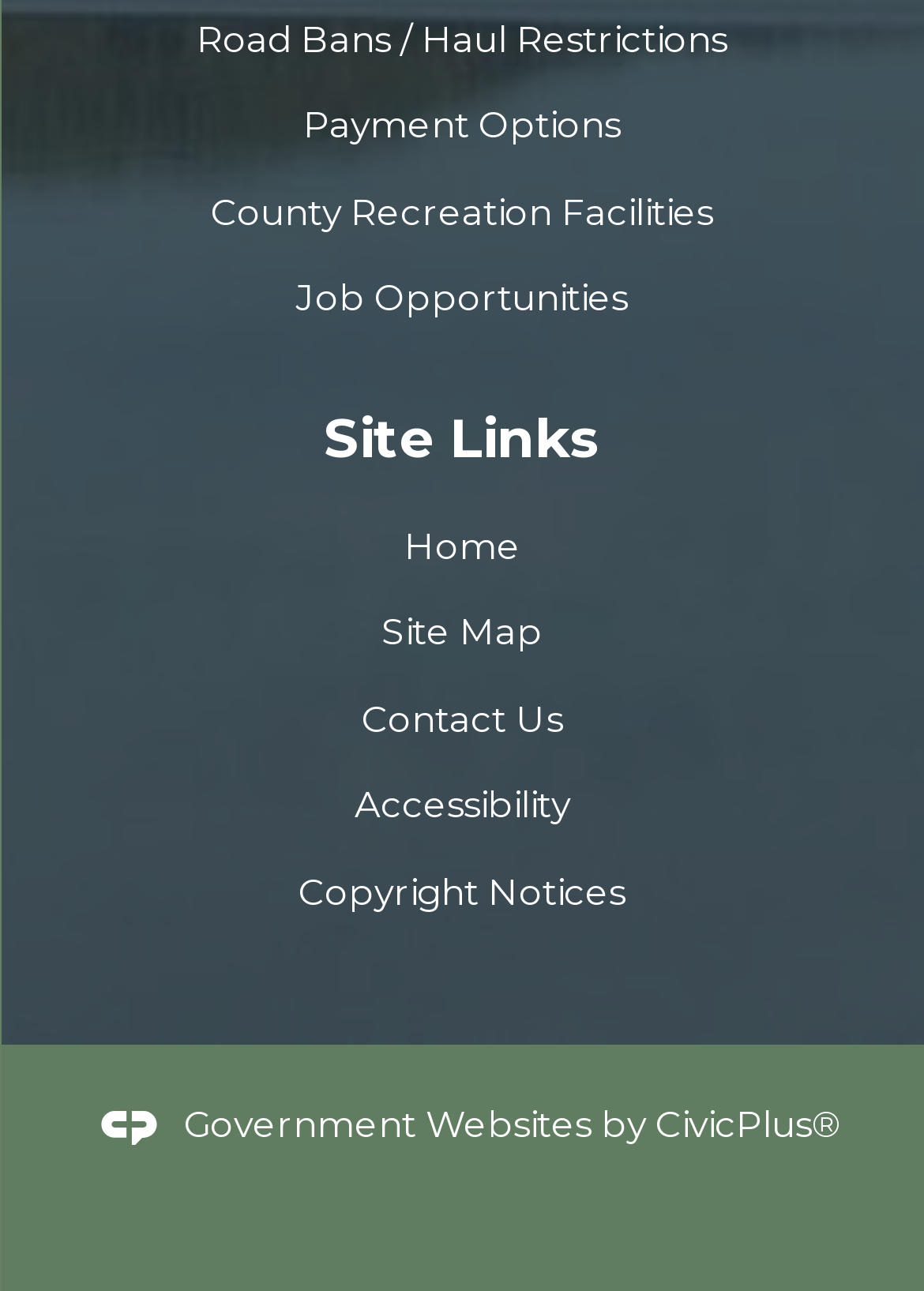Could you highlight the region that needs to be clicked to execute the instruction: "Visit Payment Options"?

[0.328, 0.079, 0.672, 0.114]